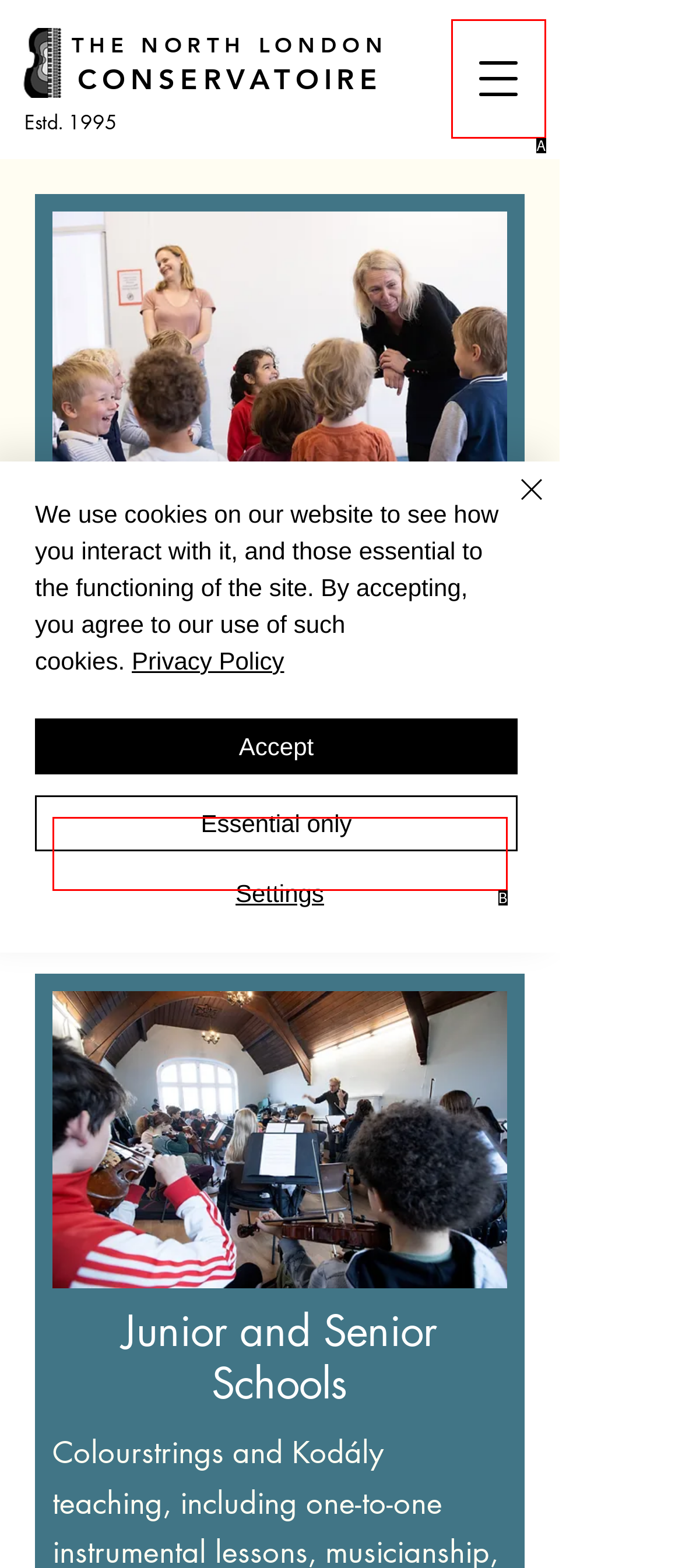Tell me the letter of the option that corresponds to the description: Raphael J. Sonenshein
Answer using the letter from the given choices directly.

None